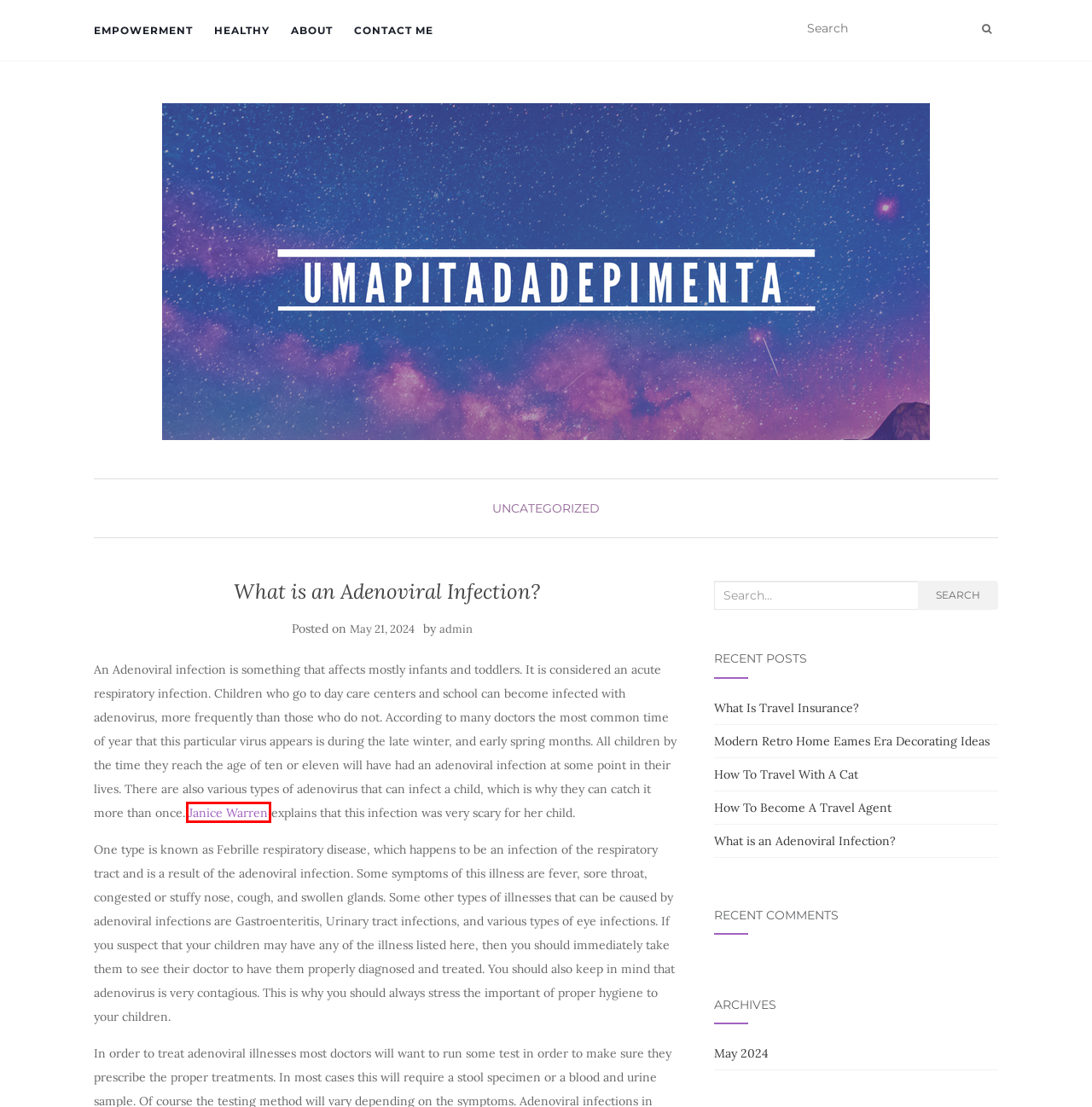Consider the screenshot of a webpage with a red bounding box around an element. Select the webpage description that best corresponds to the new page after clicking the element inside the red bounding box. Here are the candidates:
A. Modern Retro Home Eames Era Decorating Ideas – My Blog
B. empowerment – My Blog
C. About – My Blog
D. What Is Travel Insurance? – My Blog
E. admin – My Blog
F. How To Travel With A Cat – My Blog
G. Find Daycares Near Me - Daycares.co
H. How To Become A Travel Agent – My Blog

G